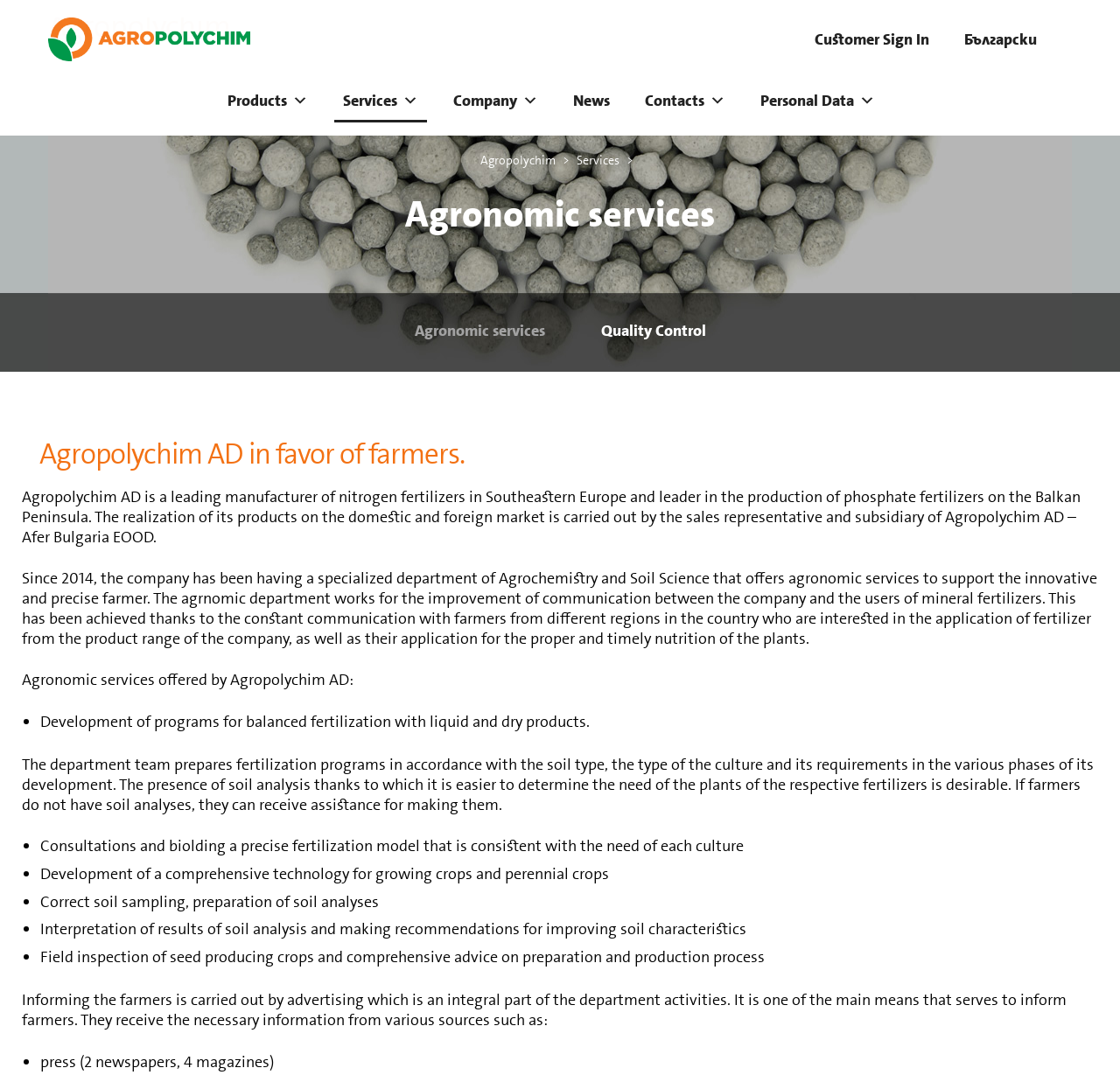Determine the bounding box coordinates of the clickable element to achieve the following action: 'View products'. Provide the coordinates as four float values between 0 and 1, formatted as [left, top, right, bottom].

[0.195, 0.073, 0.283, 0.114]